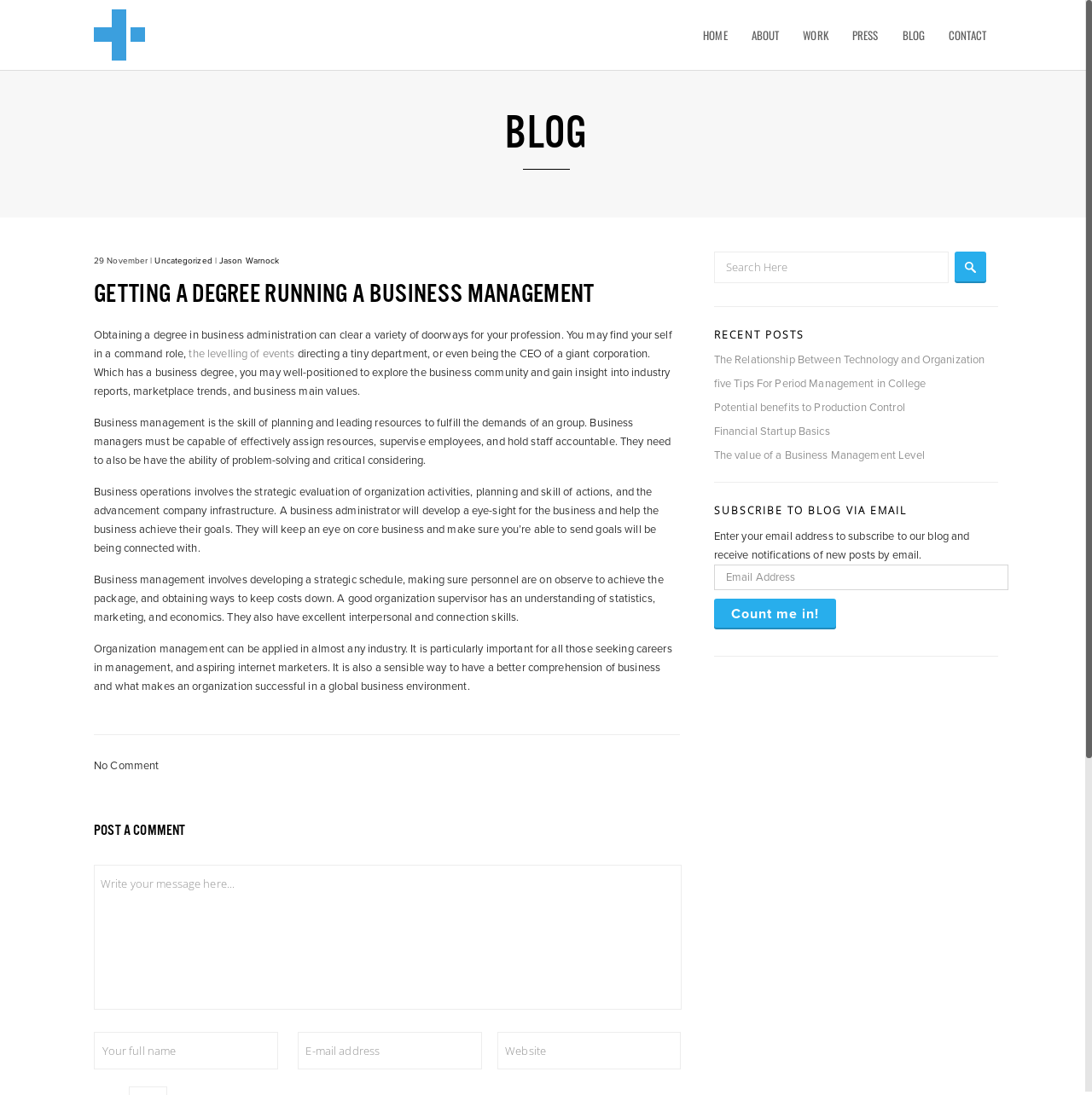Please determine the bounding box coordinates of the area that needs to be clicked to complete this task: 'Search for a topic'. The coordinates must be four float numbers between 0 and 1, formatted as [left, top, right, bottom].

[0.654, 0.23, 0.869, 0.259]